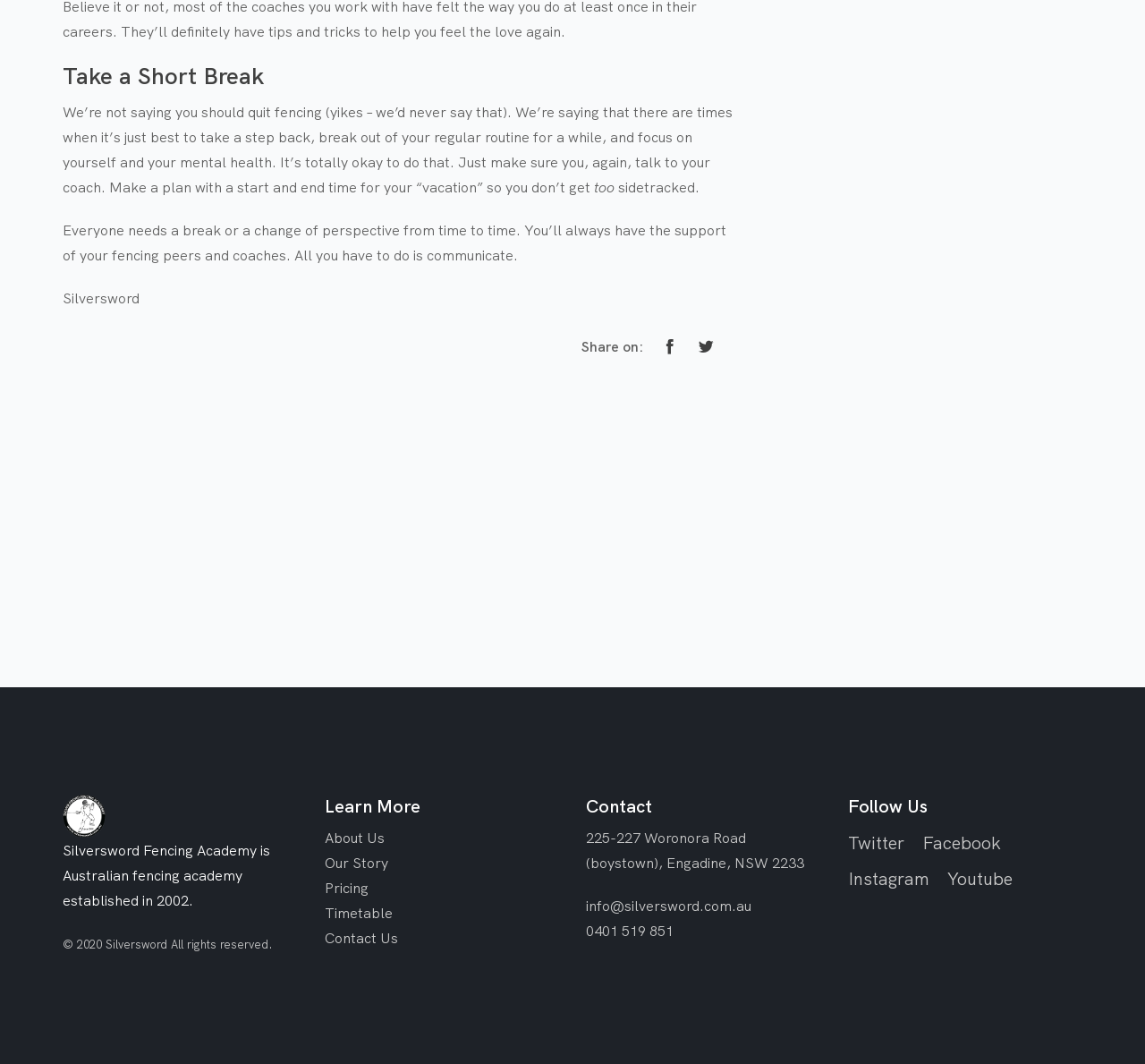Identify the bounding box coordinates necessary to click and complete the given instruction: "Click on the 'info@silversword.com.au' link".

[0.512, 0.843, 0.656, 0.86]